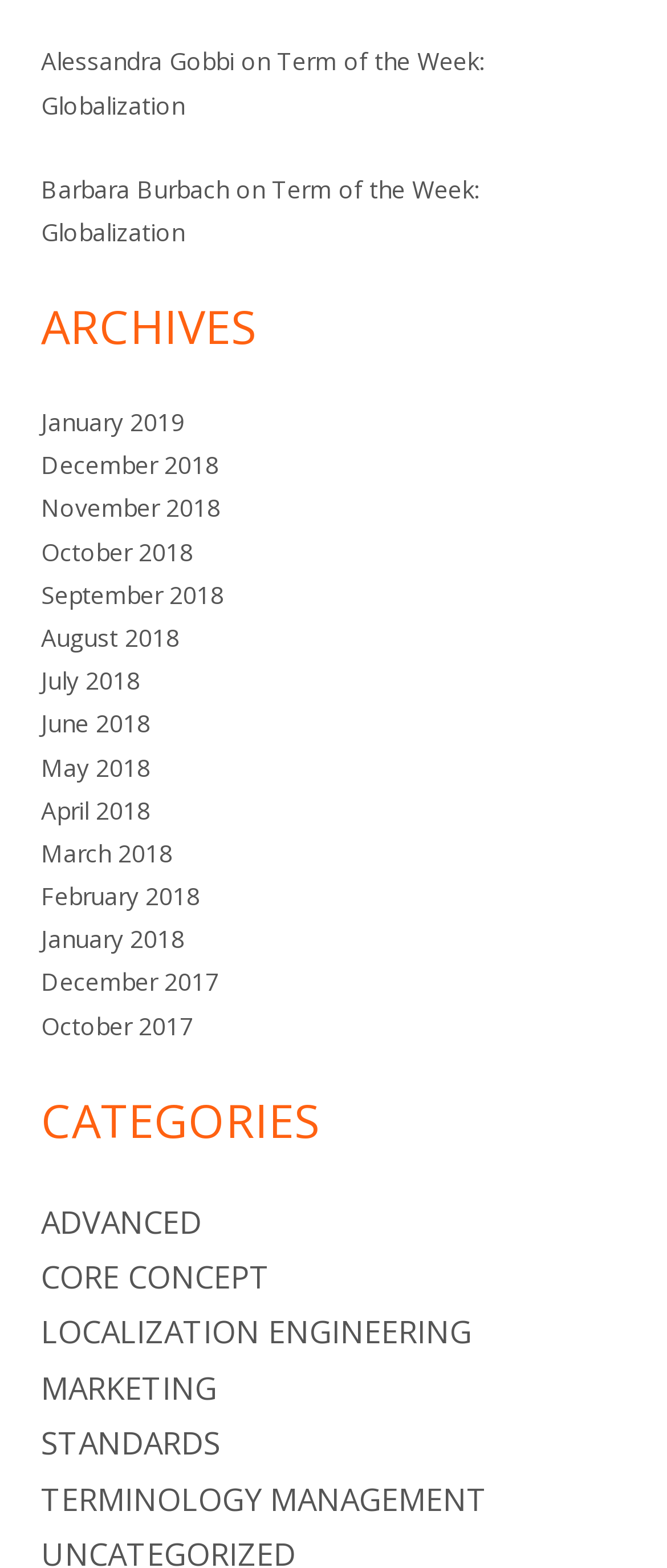Please provide a brief answer to the question using only one word or phrase: 
What is the name of the first author?

Alessandra Gobbi